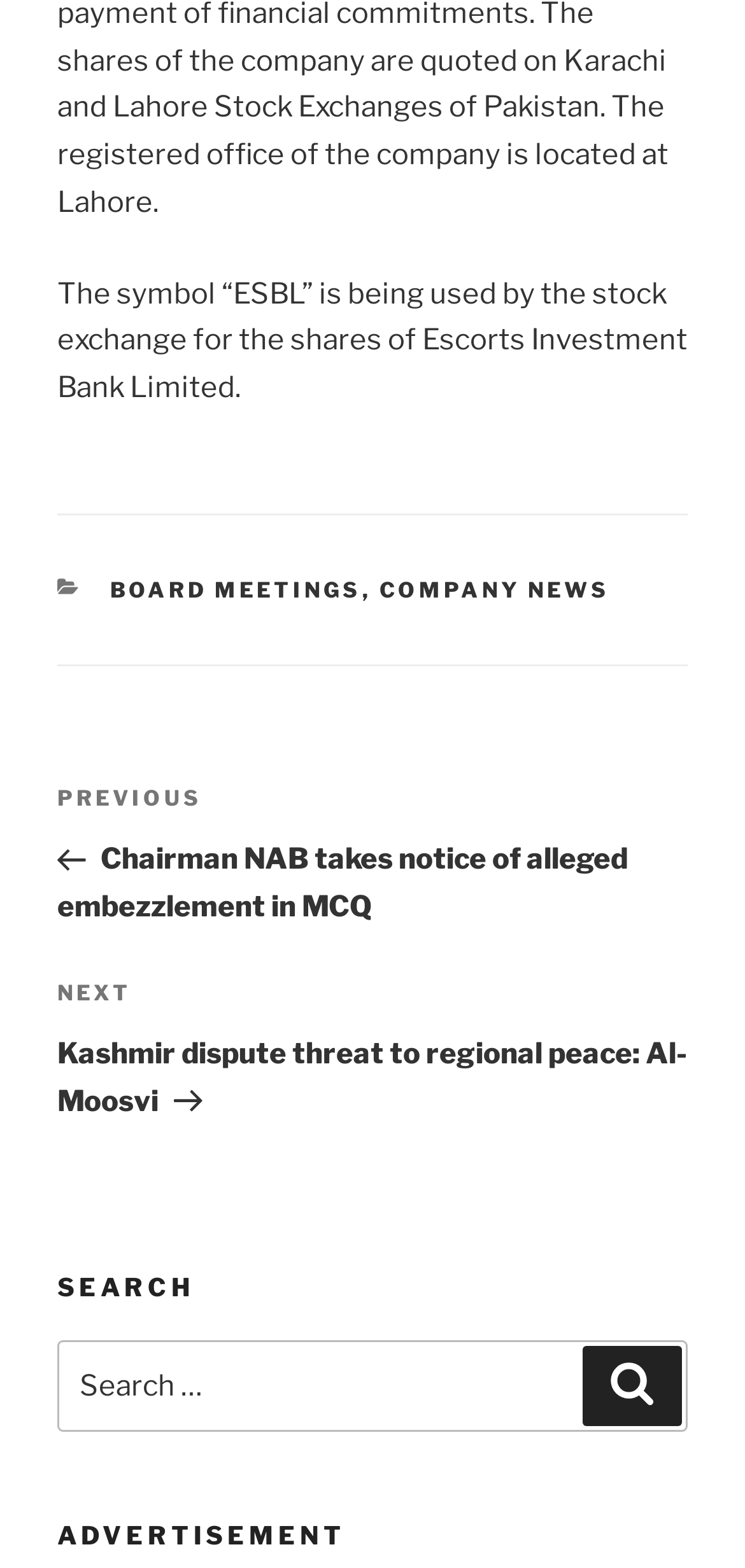How many navigation links are present?
Please provide a comprehensive answer based on the information in the image.

There are two navigation links: 'Previous Post' and 'Next Post', which are used to navigate between posts on the website.